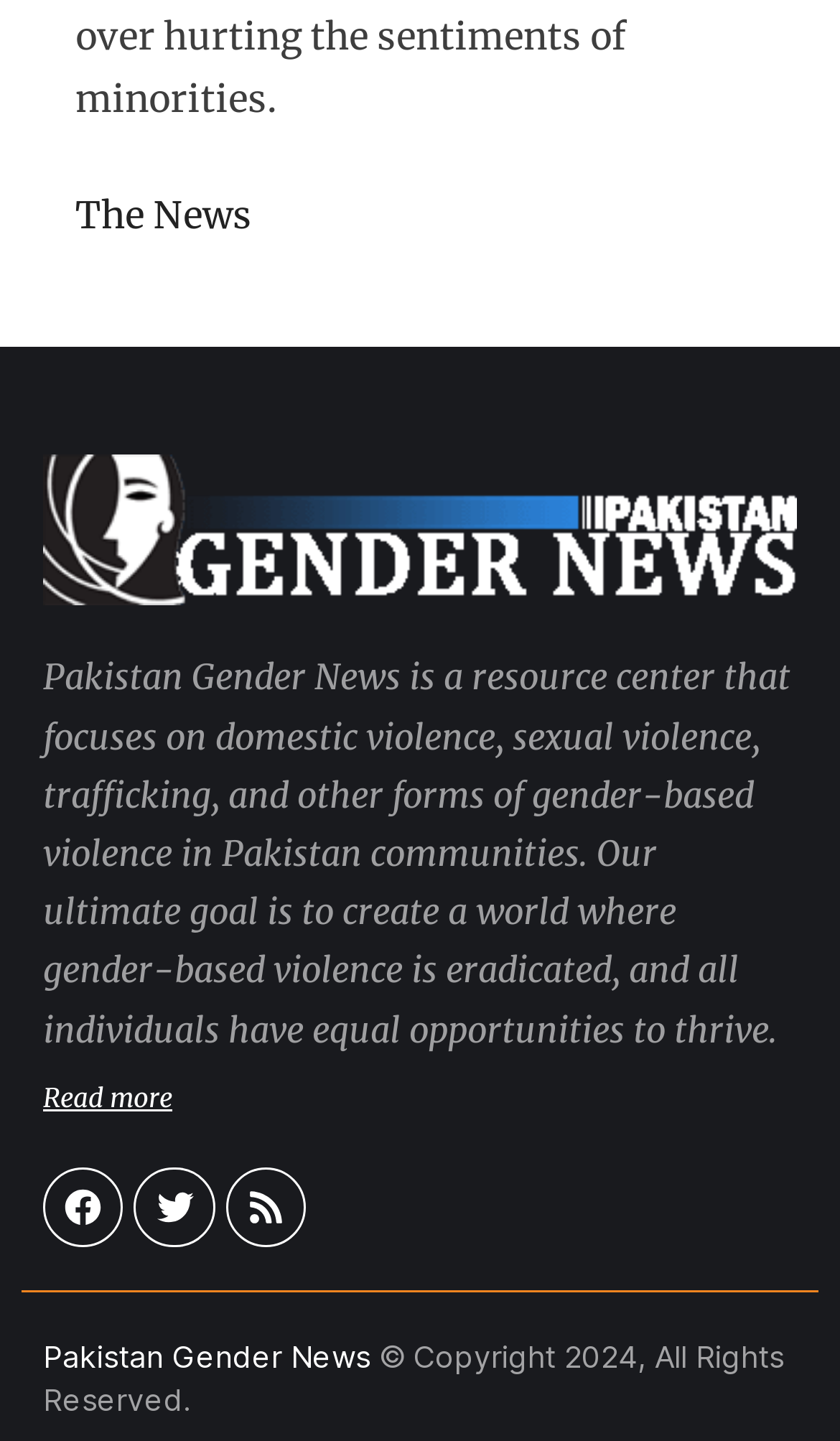Using the details in the image, give a detailed response to the question below:
What is the goal of Pakistan Gender News?

The goal of Pakistan Gender News can be inferred from the heading that describes the organization's purpose. The heading states that the ultimate goal is to create a world where gender-based violence is eradicated, and all individuals have equal opportunities to thrive.